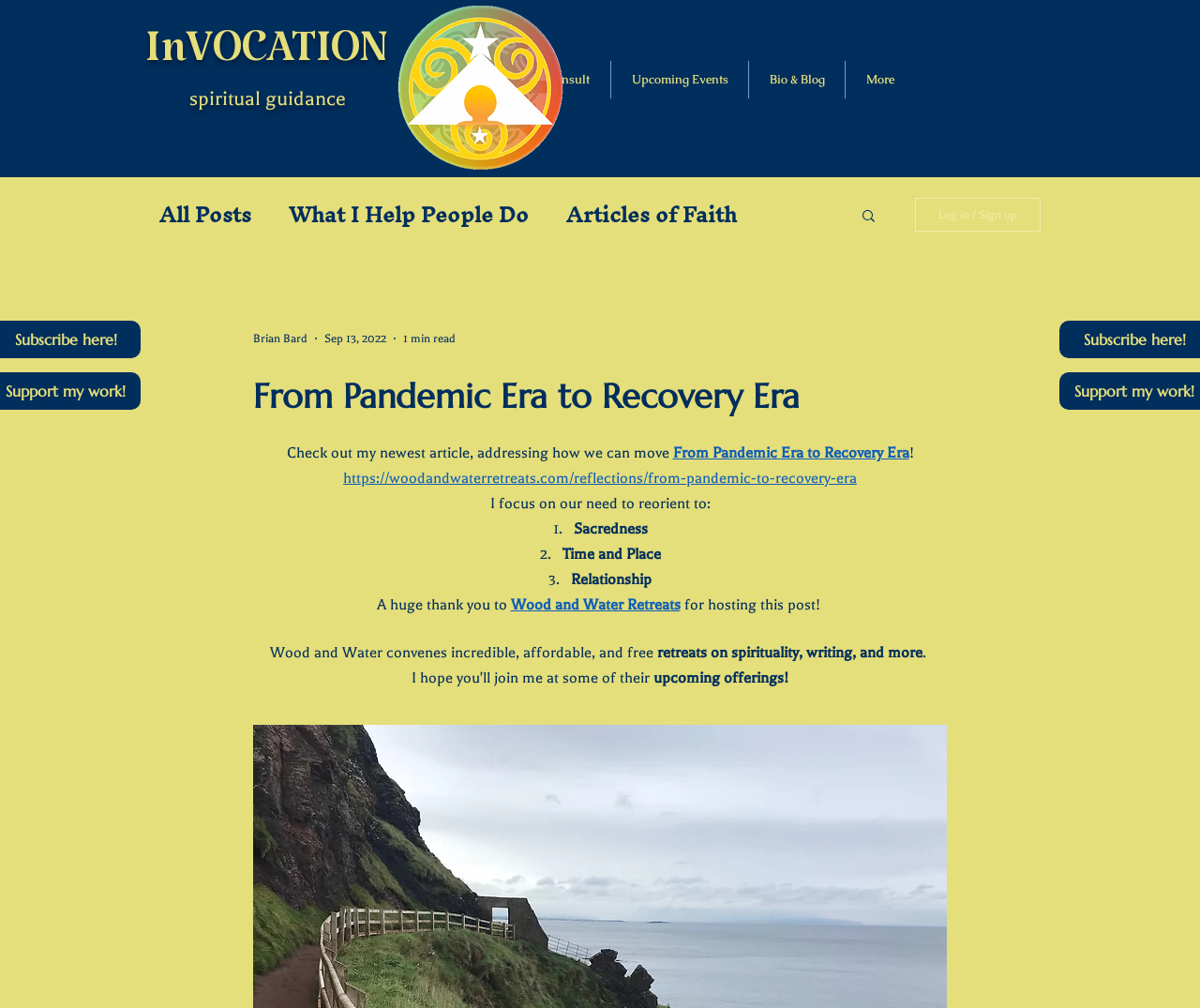Locate the bounding box coordinates of the area where you should click to accomplish the instruction: "Click on the 'Home' link".

[0.355, 0.06, 0.416, 0.098]